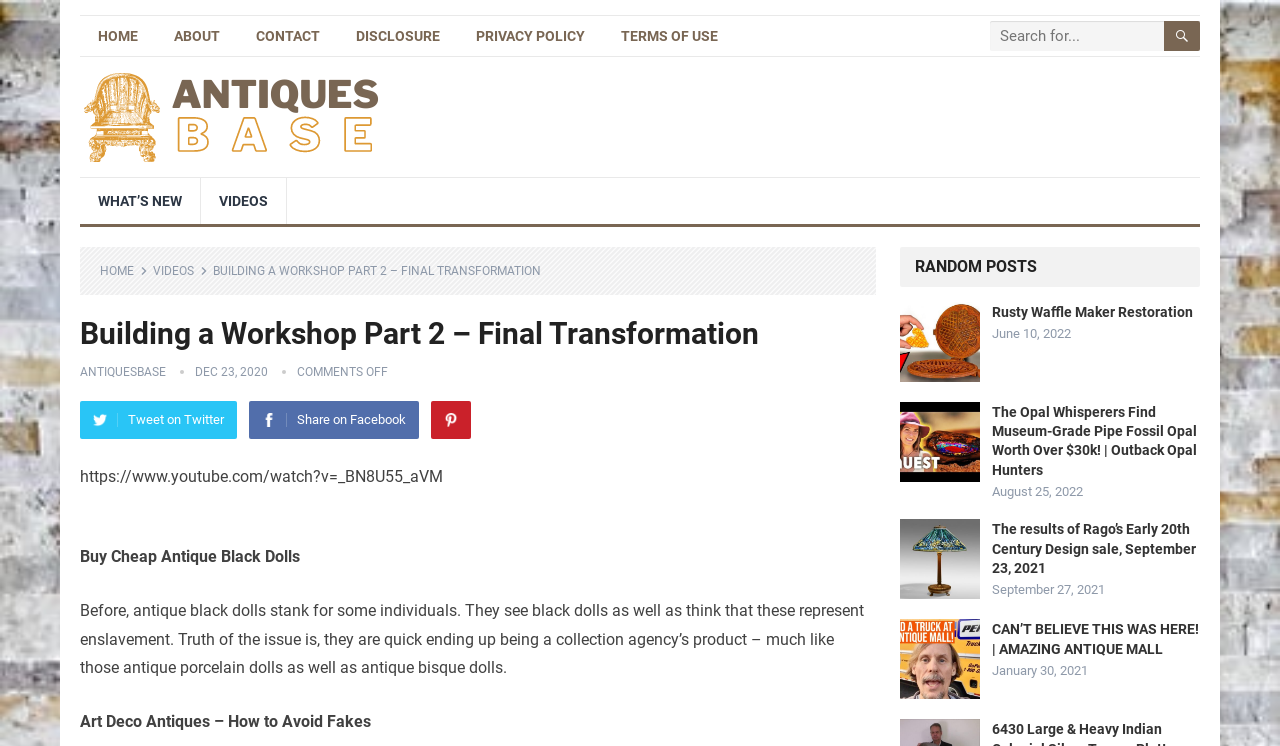What is the date of the article?
Look at the image and answer with only one word or phrase.

DEC 23, 2020